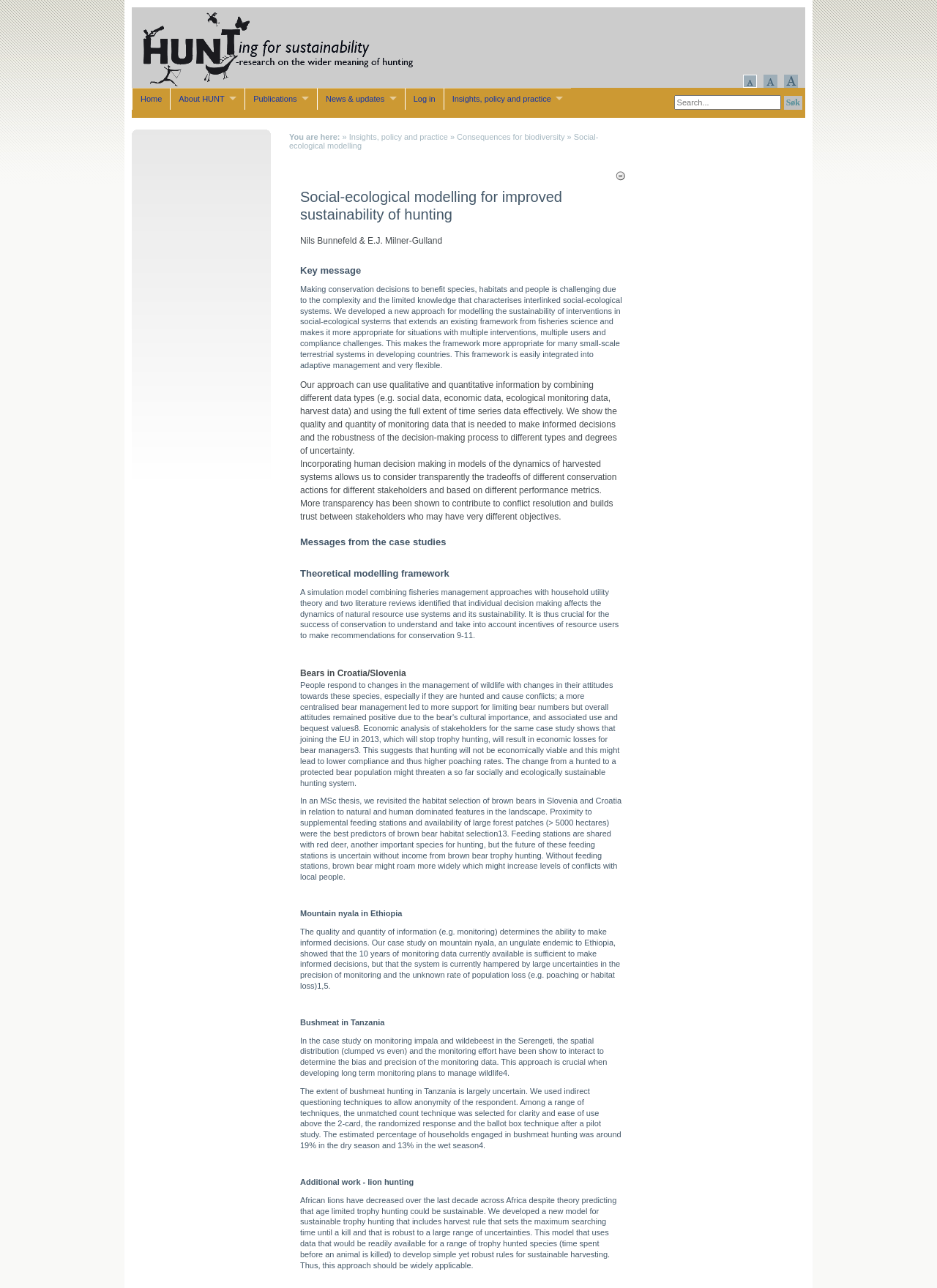Answer the question briefly using a single word or phrase: 
What is the approach used to model the sustainability of interventions in social-ecological systems?

Combining fisheries management approaches with household utility theory